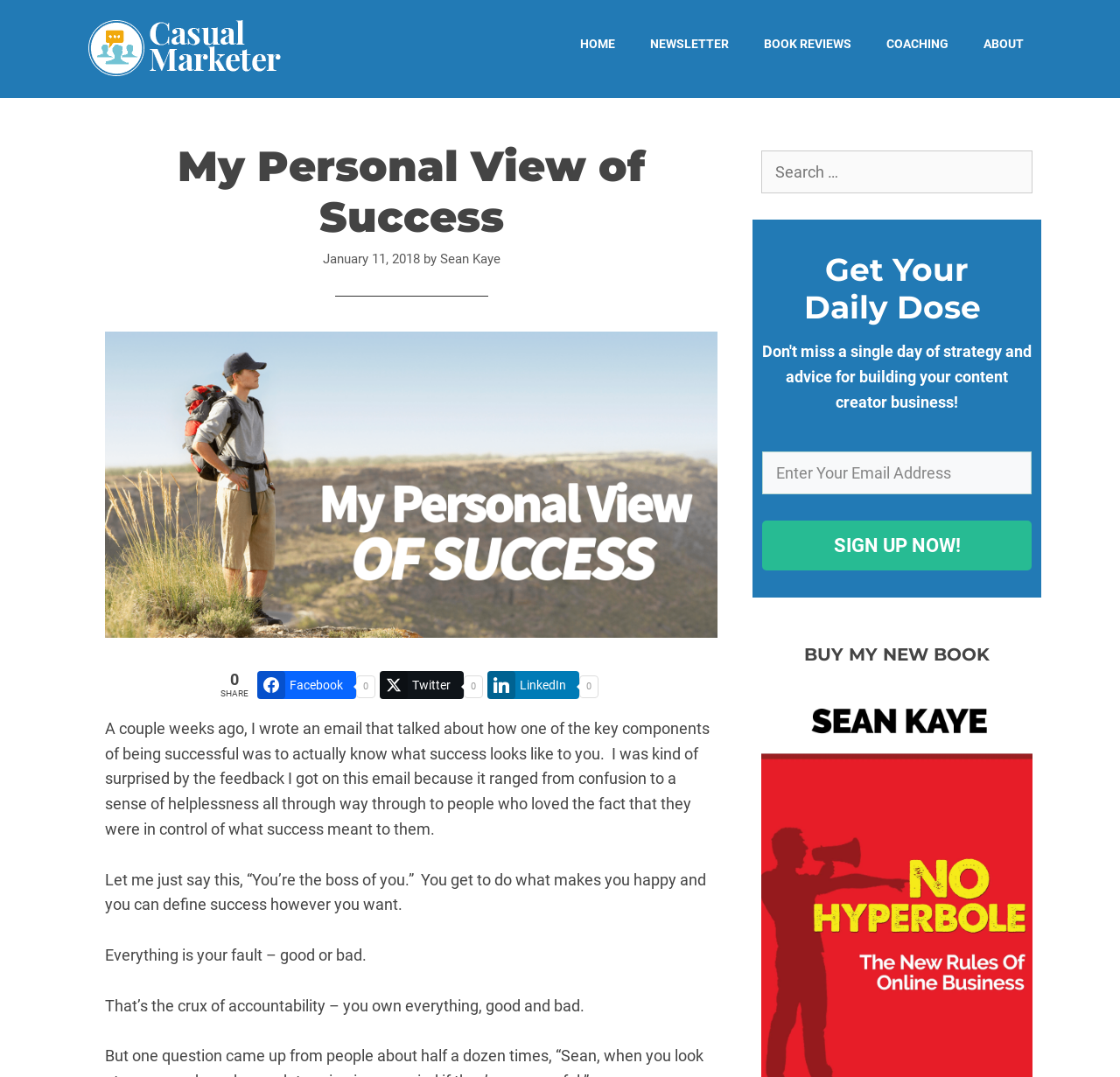Please determine the bounding box coordinates for the element with the description: "Book Reviews".

[0.666, 0.016, 0.776, 0.065]